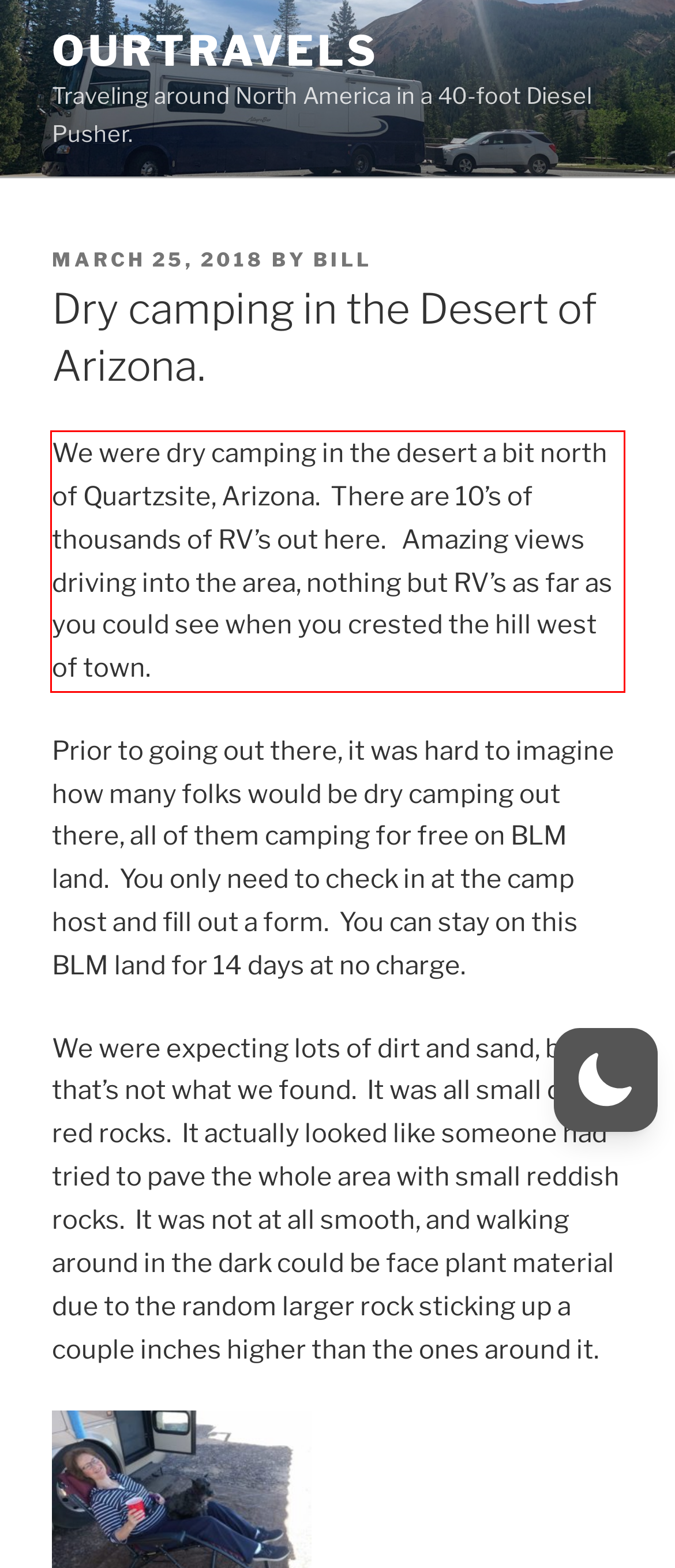From the given screenshot of a webpage, identify the red bounding box and extract the text content within it.

We were dry camping in the desert a bit north of Quartzsite, Arizona. There are 10’s of thousands of RV’s out here. Amazing views driving into the area, nothing but RV’s as far as you could see when you crested the hill west of town.